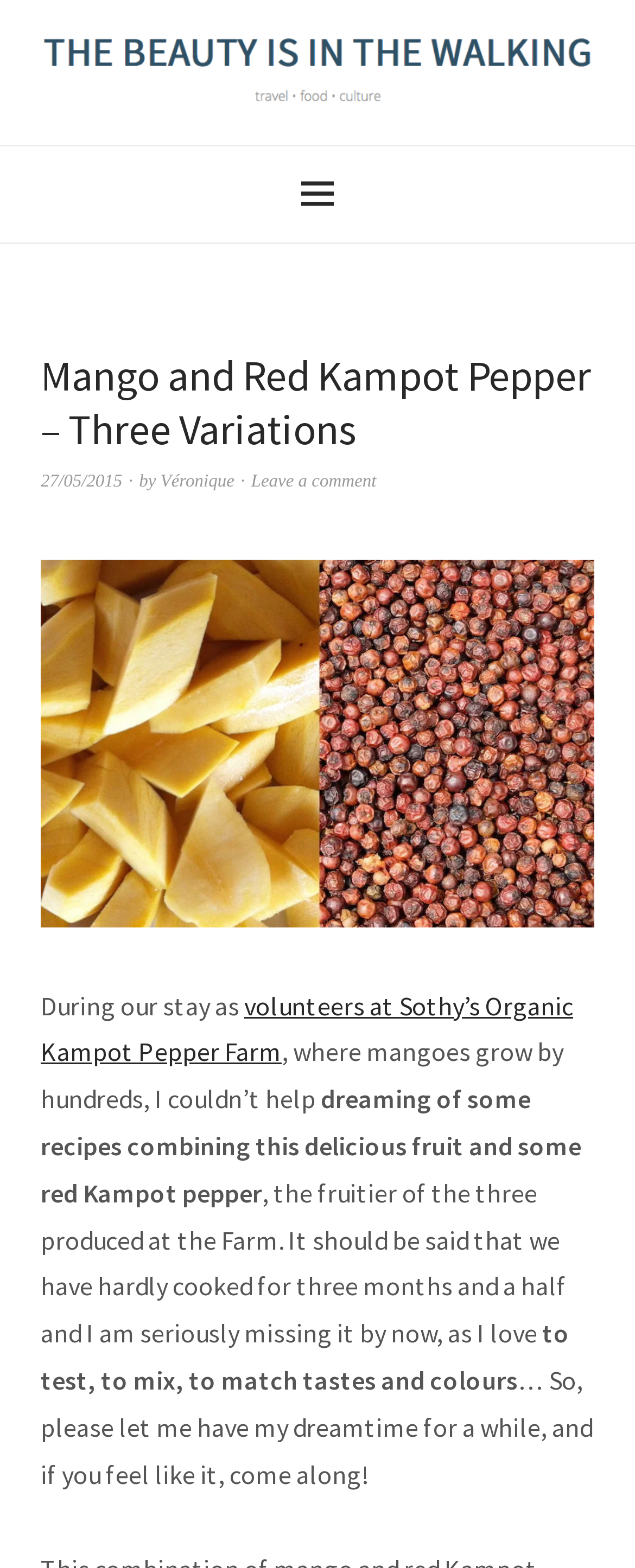Where did the author stay as a volunteer?
Please elaborate on the answer to the question with detailed information.

The author stayed as a volunteer at Sothy’s Organic Kampot Pepper Farm, which is mentioned in the text body, where it says 'During our stay as volunteers at Sothy’s Organic Kampot Pepper Farm'.